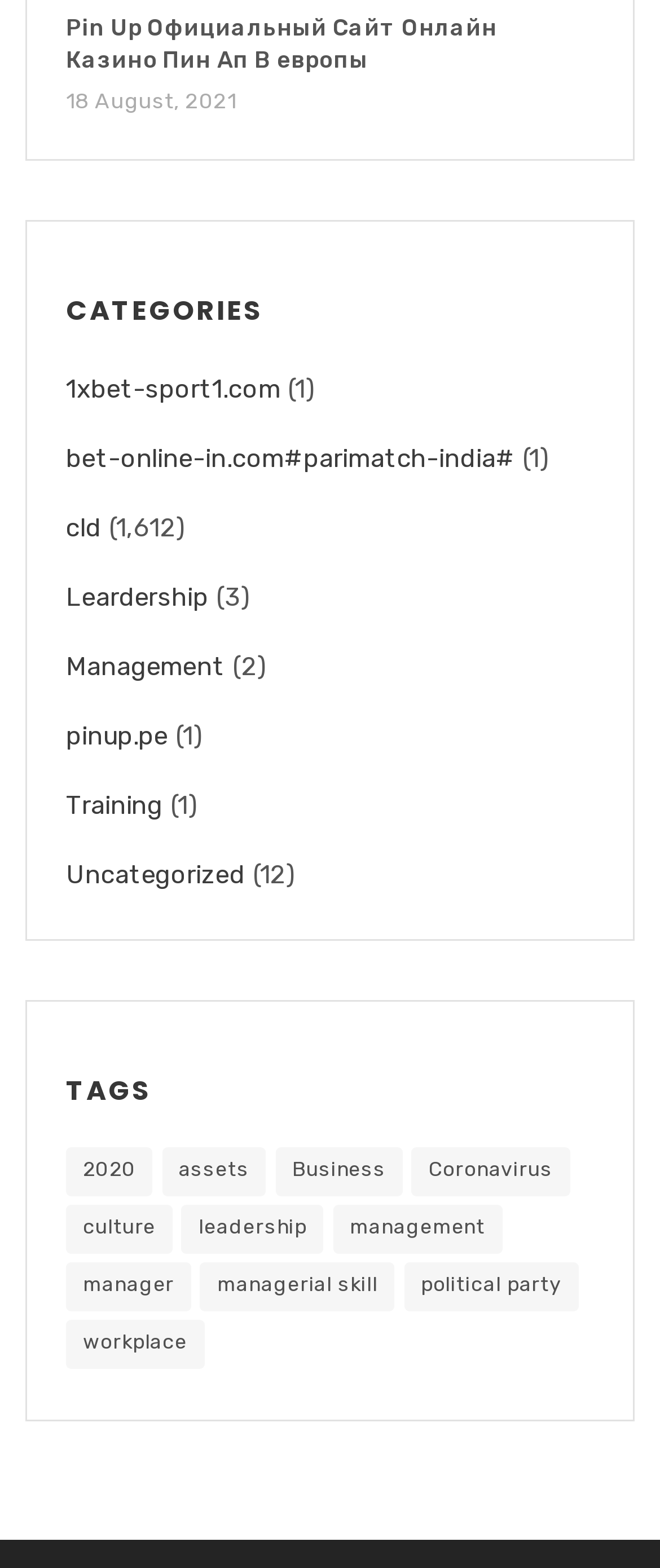Using the information in the image, could you please answer the following question in detail:
What is the name of the official site mentioned?

I found the name of the official site mentioned on the webpage, which is 'Pin Up Официальный Сайт Онлайн Казино Пин Ап В европы'.